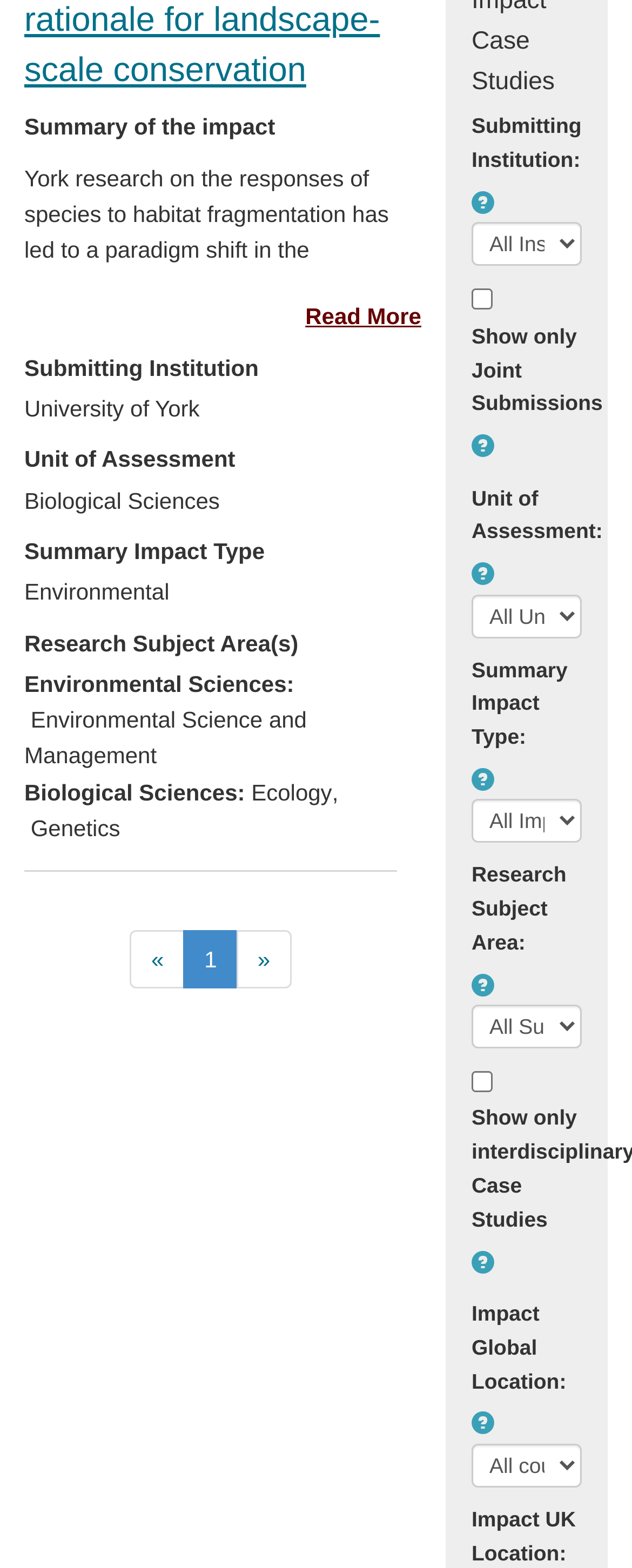What is the research subject area of the case study?
From the details in the image, answer the question comprehensively.

The webpage lists the research subject areas, including Environmental Sciences, Biological Sciences, and others, as indicated by the StaticText elements with the corresponding text.